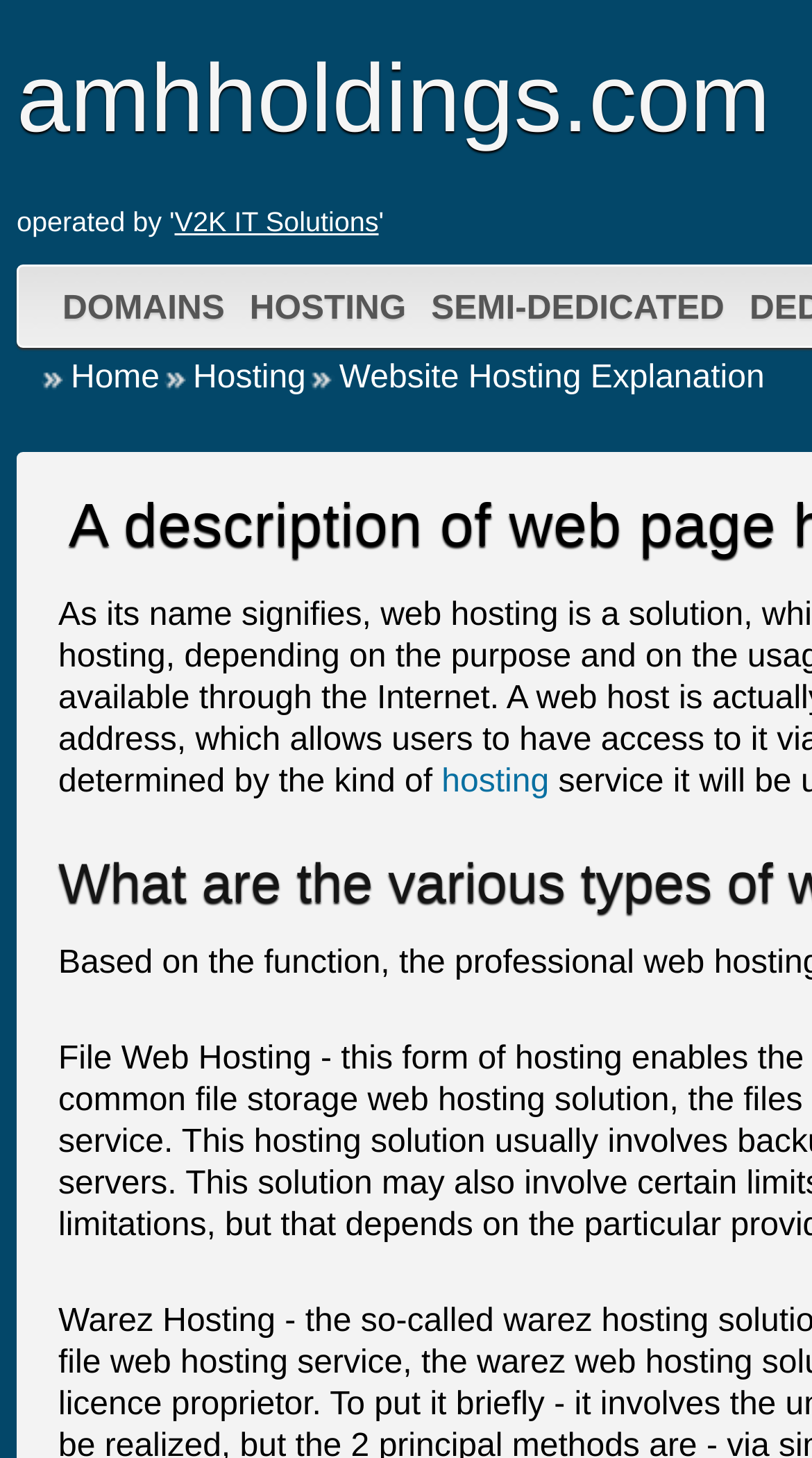Using the details from the image, please elaborate on the following question: How many links are there in the webpage?

I counted all the links in the webpage, including the main navigation links and the links in the content area. There are 6 links in total.